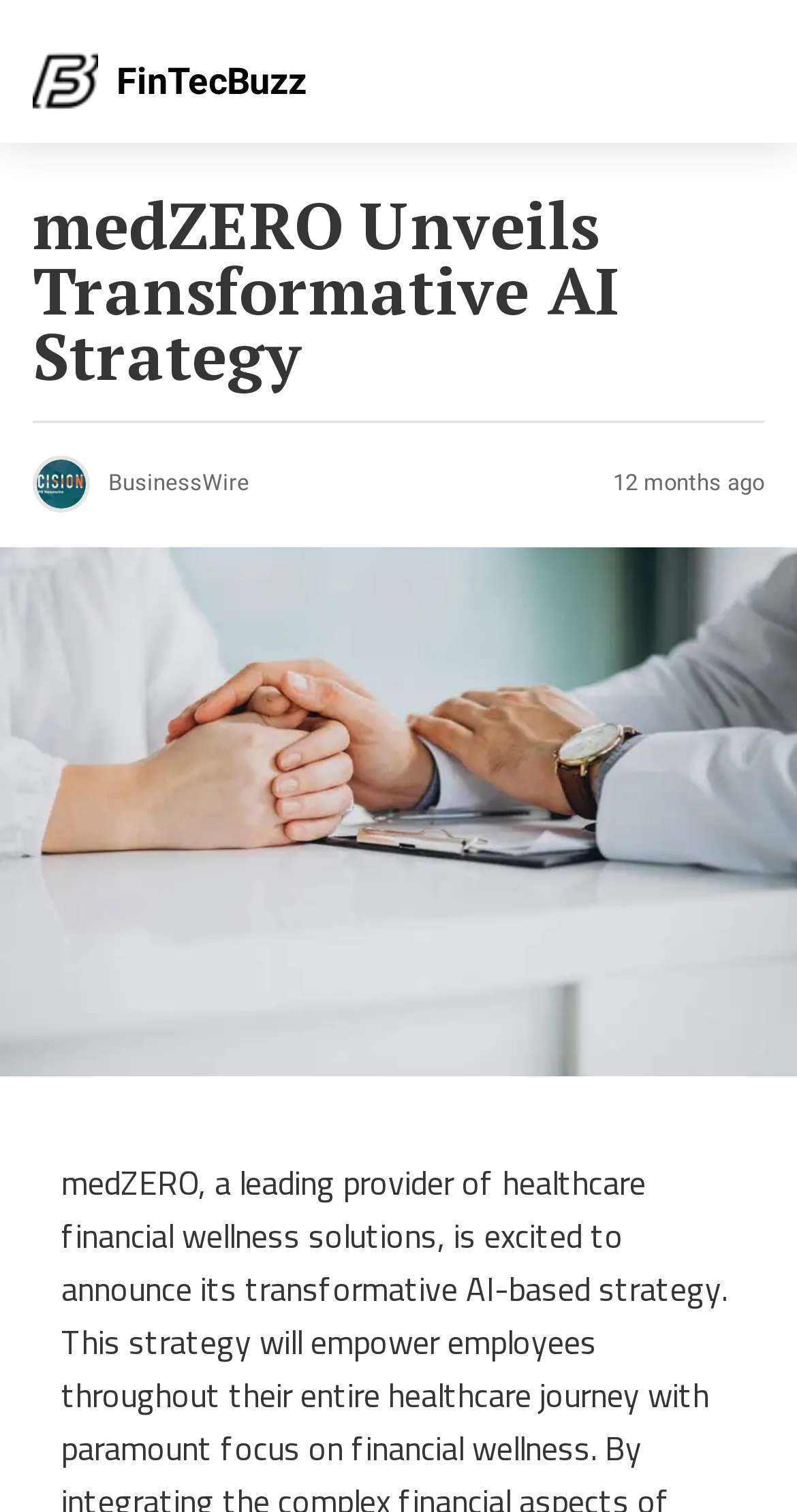How old is the article?
Using the information from the image, provide a comprehensive answer to the question.

I found the answer by looking at the time element which contains the static text '12 months ago', indicating that the article was published 12 months ago.